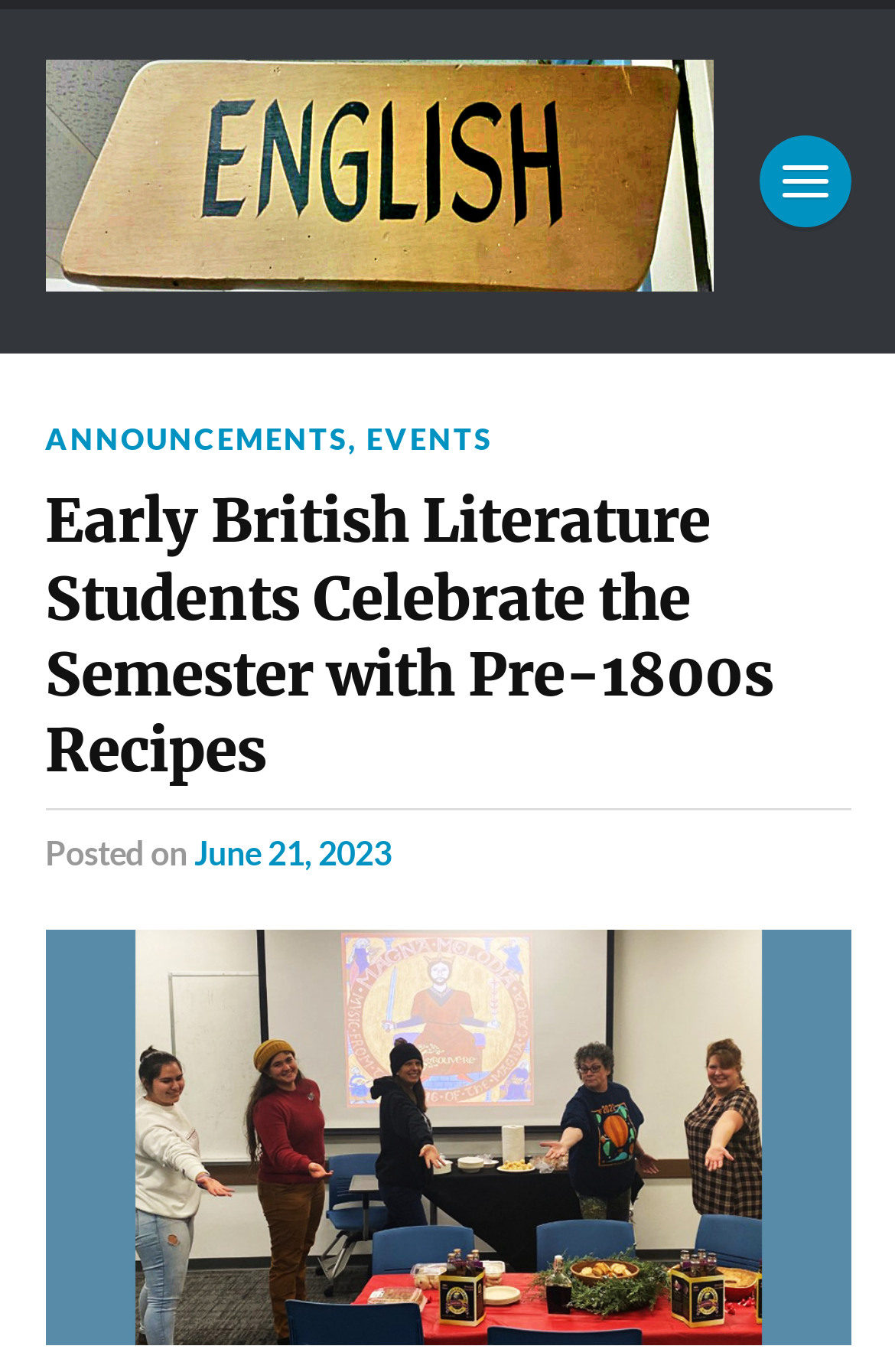Carefully observe the image and respond to the question with a detailed answer:
How many navigation links are at the top of the webpage?

There are three navigation links at the top of the webpage: 'ENGLISH NEWS & NOTES', 'ANNOUNCEMENTS', and 'EVENTS'.